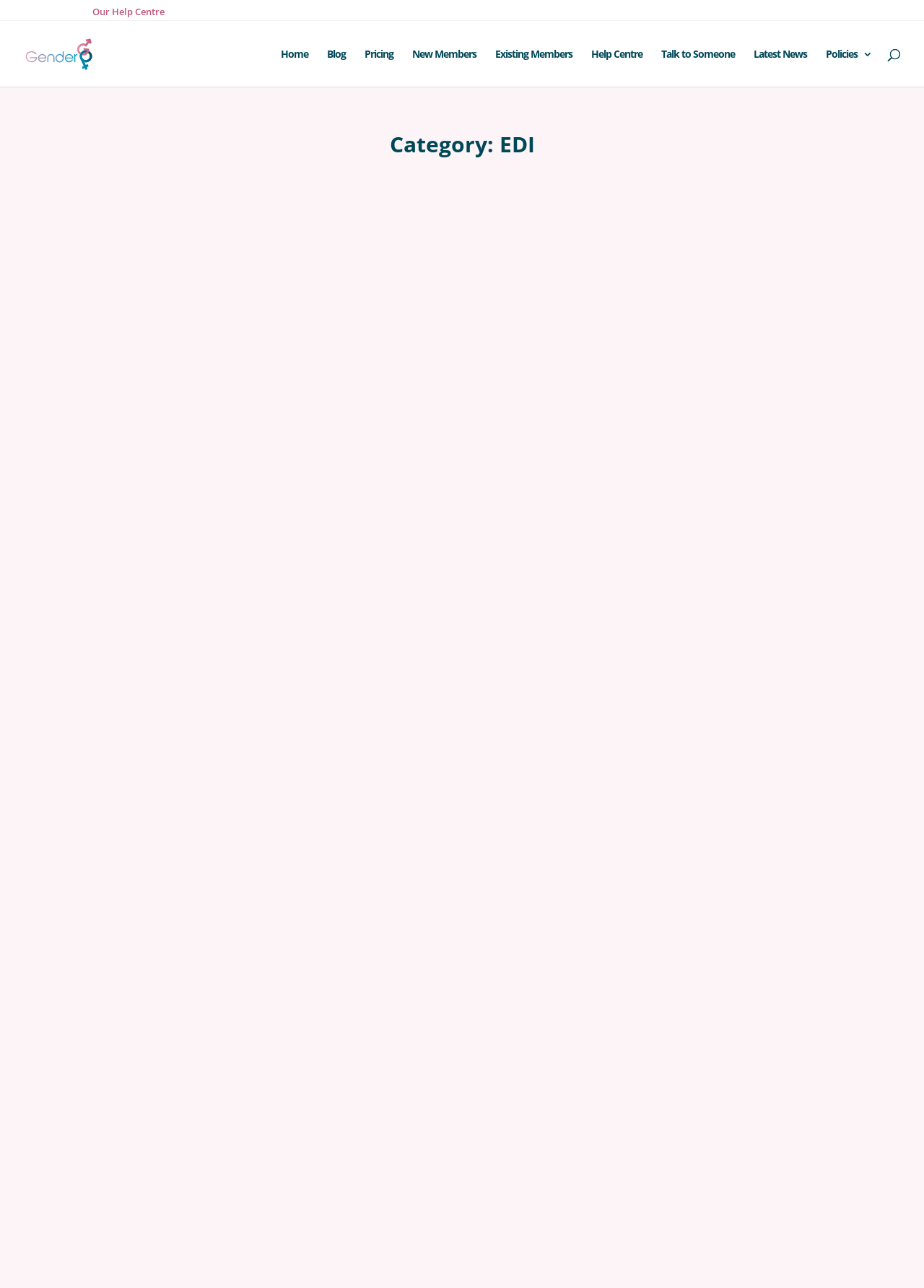Determine the bounding box for the HTML element described here: "name="s" placeholder="Search …" title="Search for:"". The coordinates should be given as [left, top, right, bottom] with each number being a float between 0 and 1.

[0.053, 0.017, 0.953, 0.018]